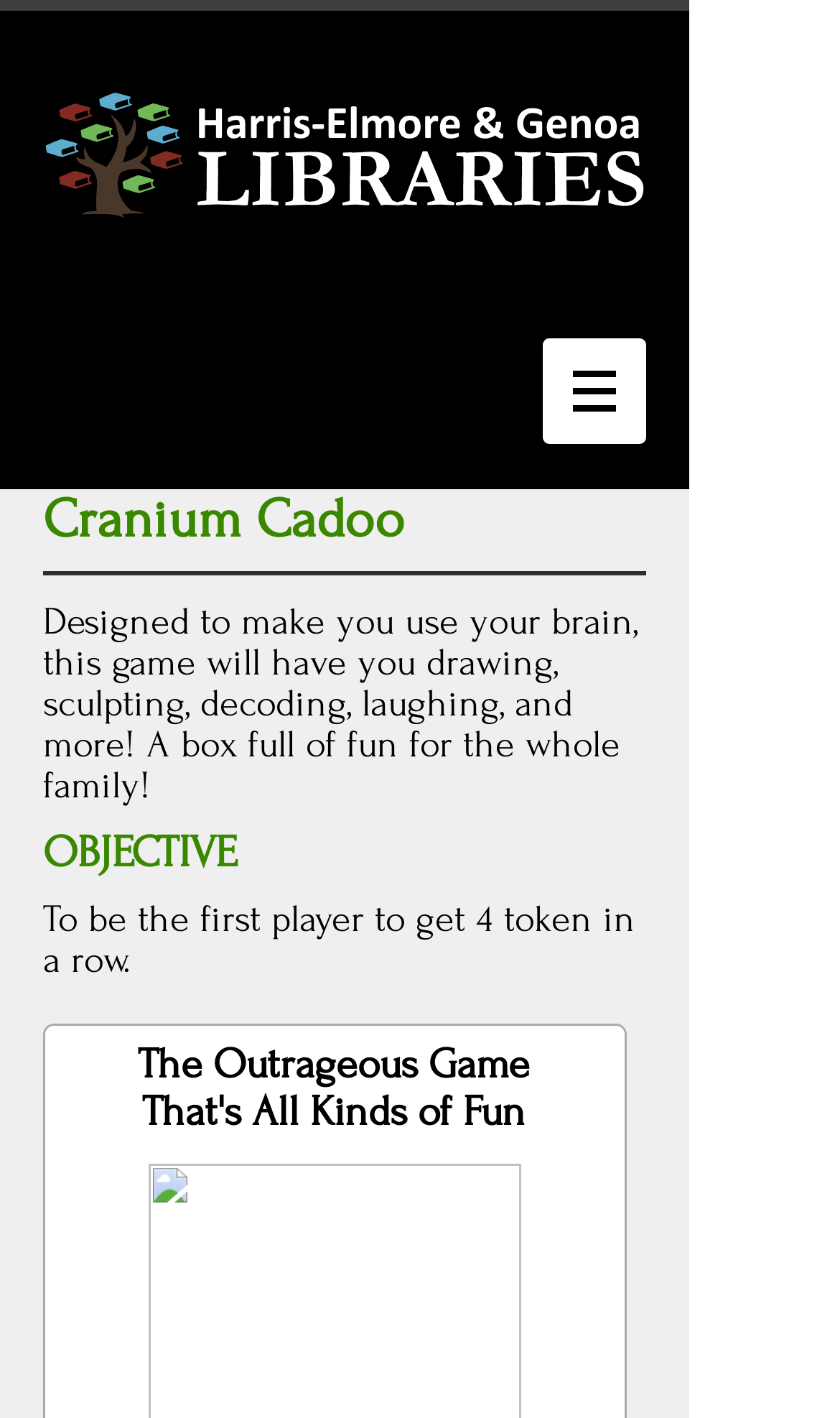Answer the following inquiry with a single word or phrase:
What is the game full of?

Fun for the whole family